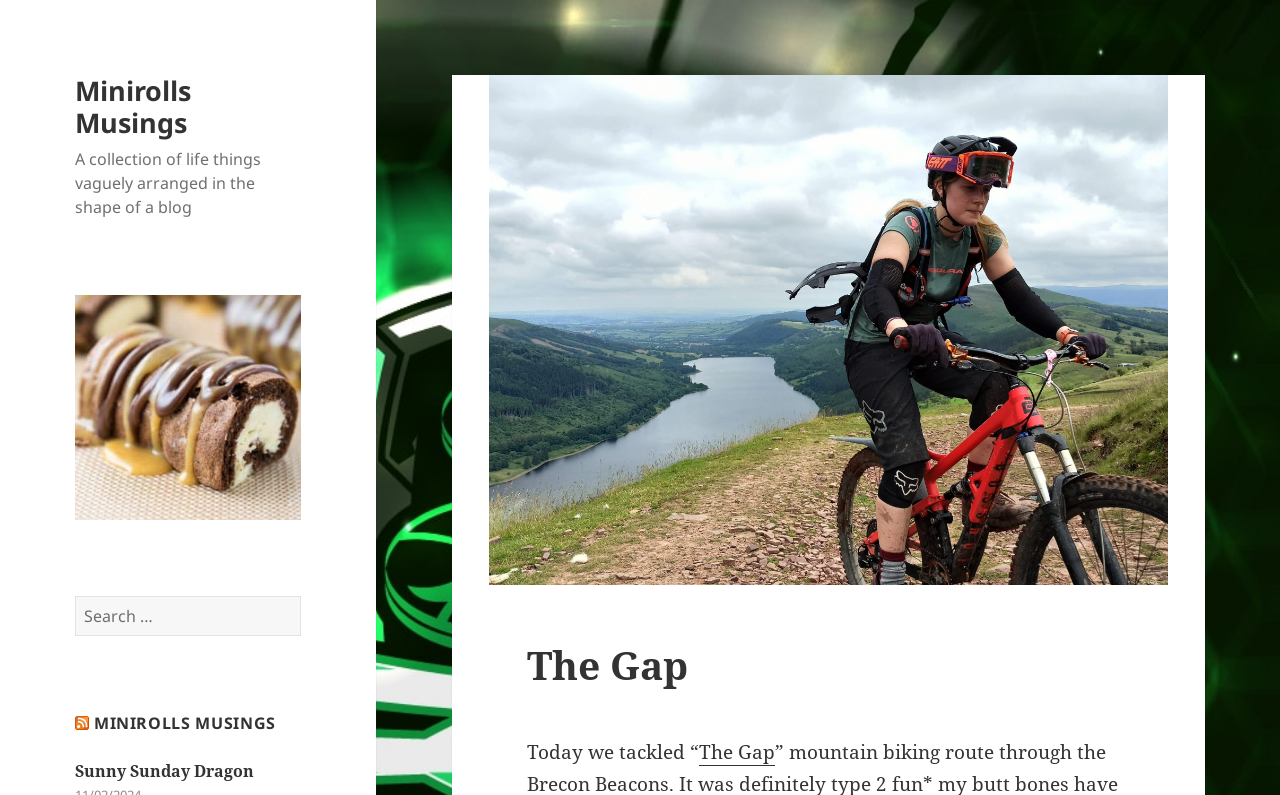What is the name of the blog?
Using the image as a reference, answer the question with a short word or phrase.

Minirolls Musings